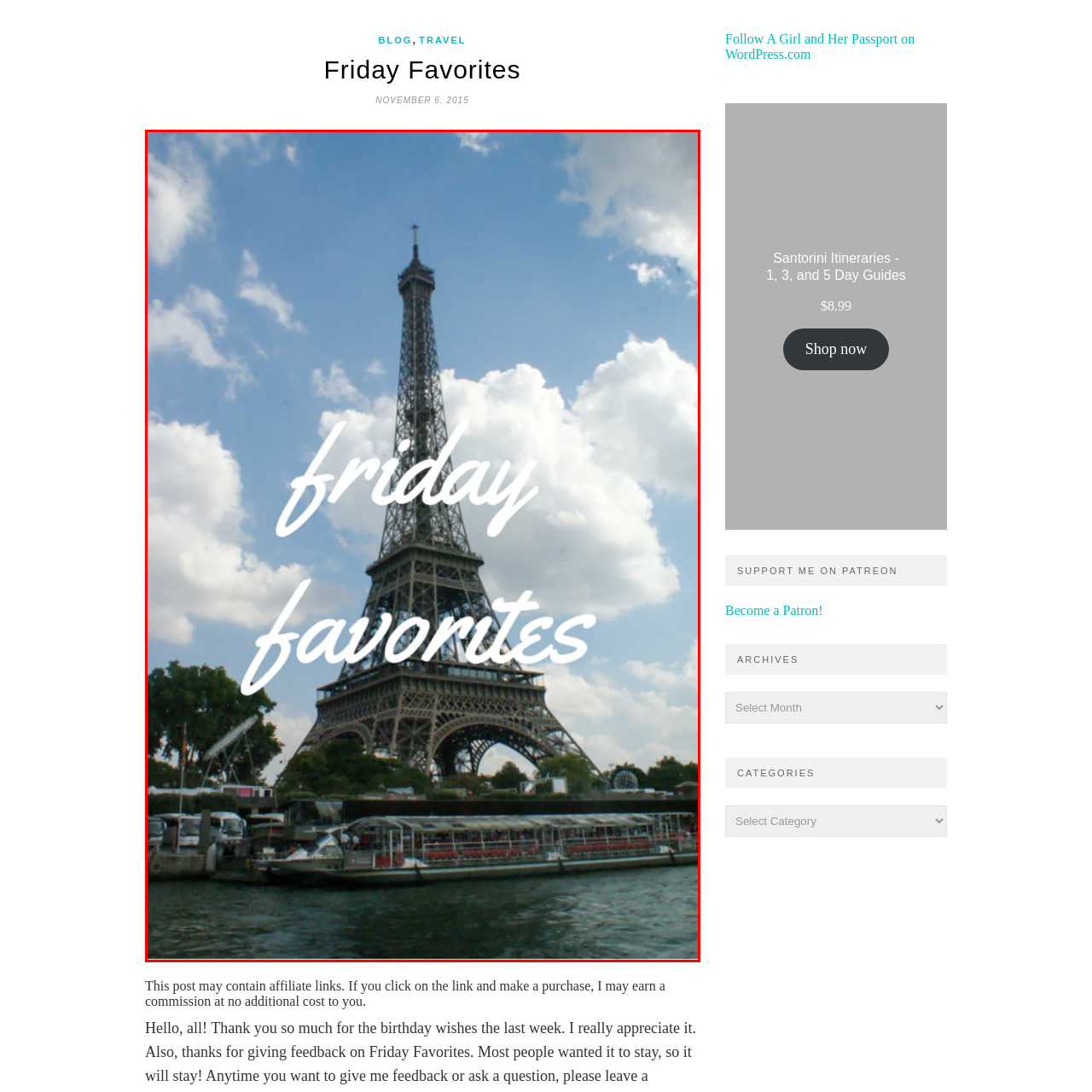Provide a thorough description of the image enclosed within the red border.

The image captures the iconic Eiffel Tower, majestically rising against a backdrop of blue skies adorned with fluffy clouds. The foreground features a serene river scene, with boats bobbing gently on the water, hinting at a vibrant atmosphere along the Seine. Overlaid on the image are the words "friday favorites" in stylish, flowing white typography, creating an inviting and casual feel. This visually appealing scene hints at a travel-themed blog post, likely celebrating favorite experiences or moments captured in the beautiful setting of Paris, particularly in the spirit of leisurely weekend exploration.